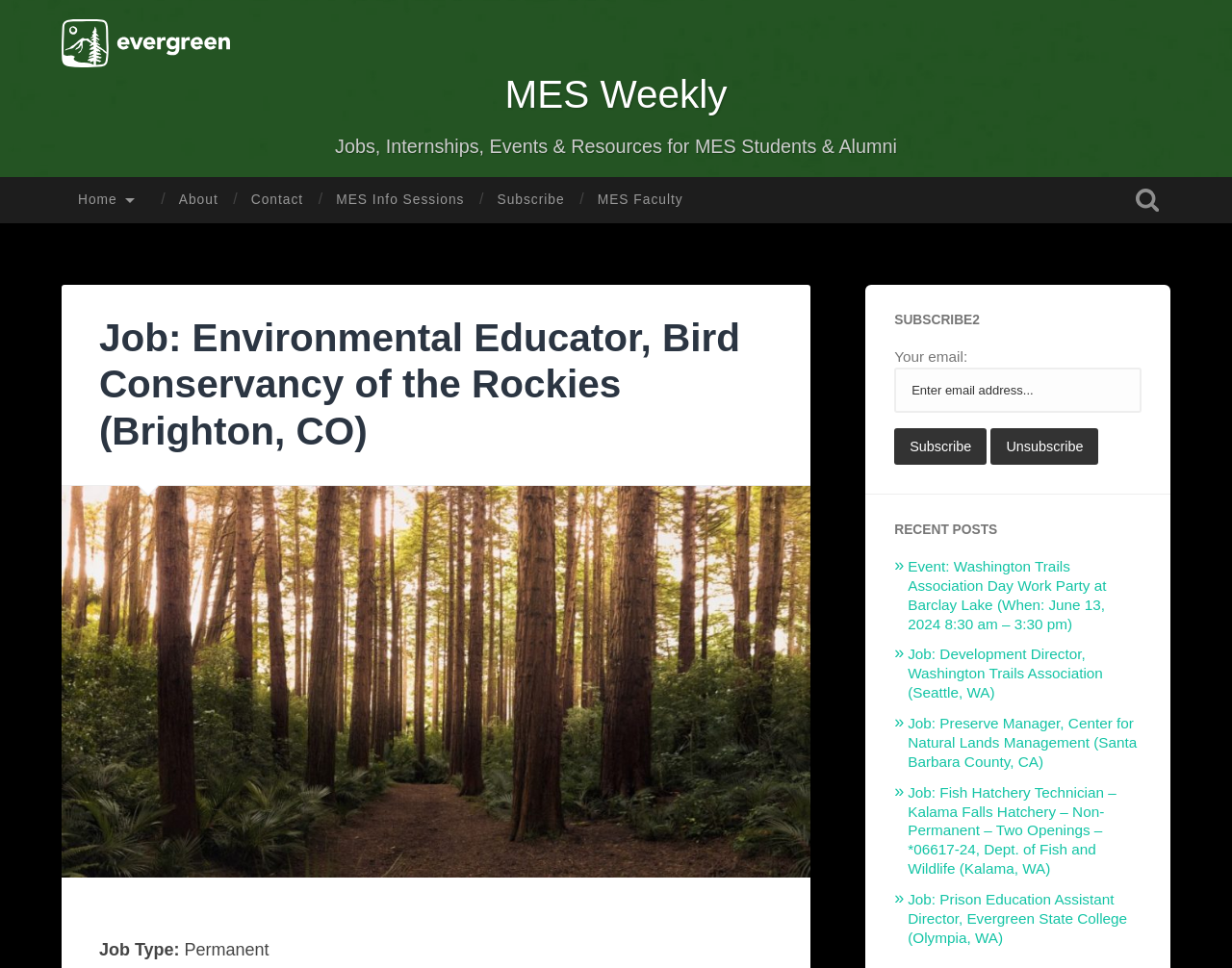Please answer the following question using a single word or phrase: 
What is the purpose of the 'Subscribe' button?

To receive updates